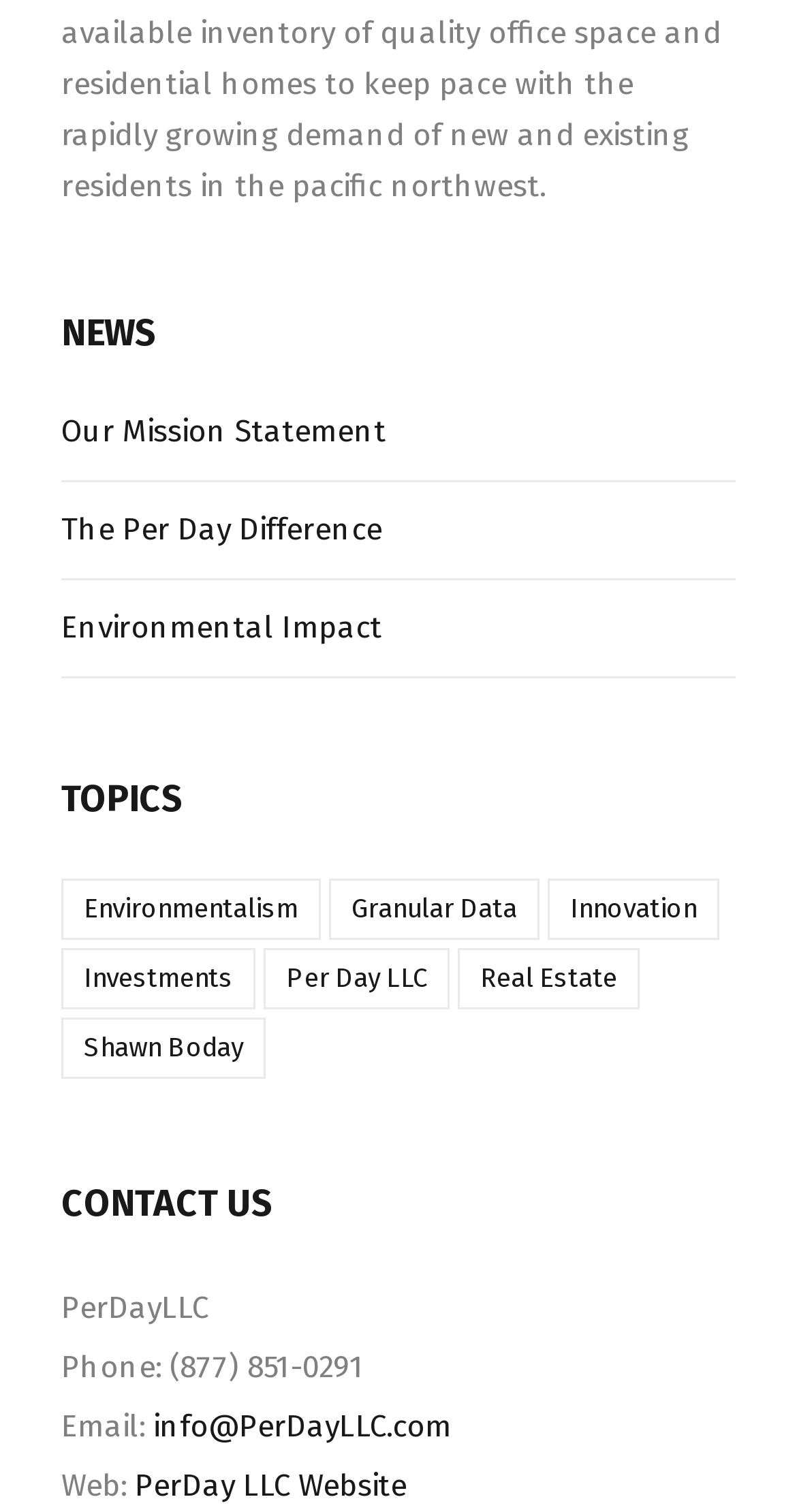What is the mission statement of Per Day LLC?
Please provide a detailed answer to the question.

Although there is a link to 'Our Mission Statement', the actual mission statement is not provided on this webpage.